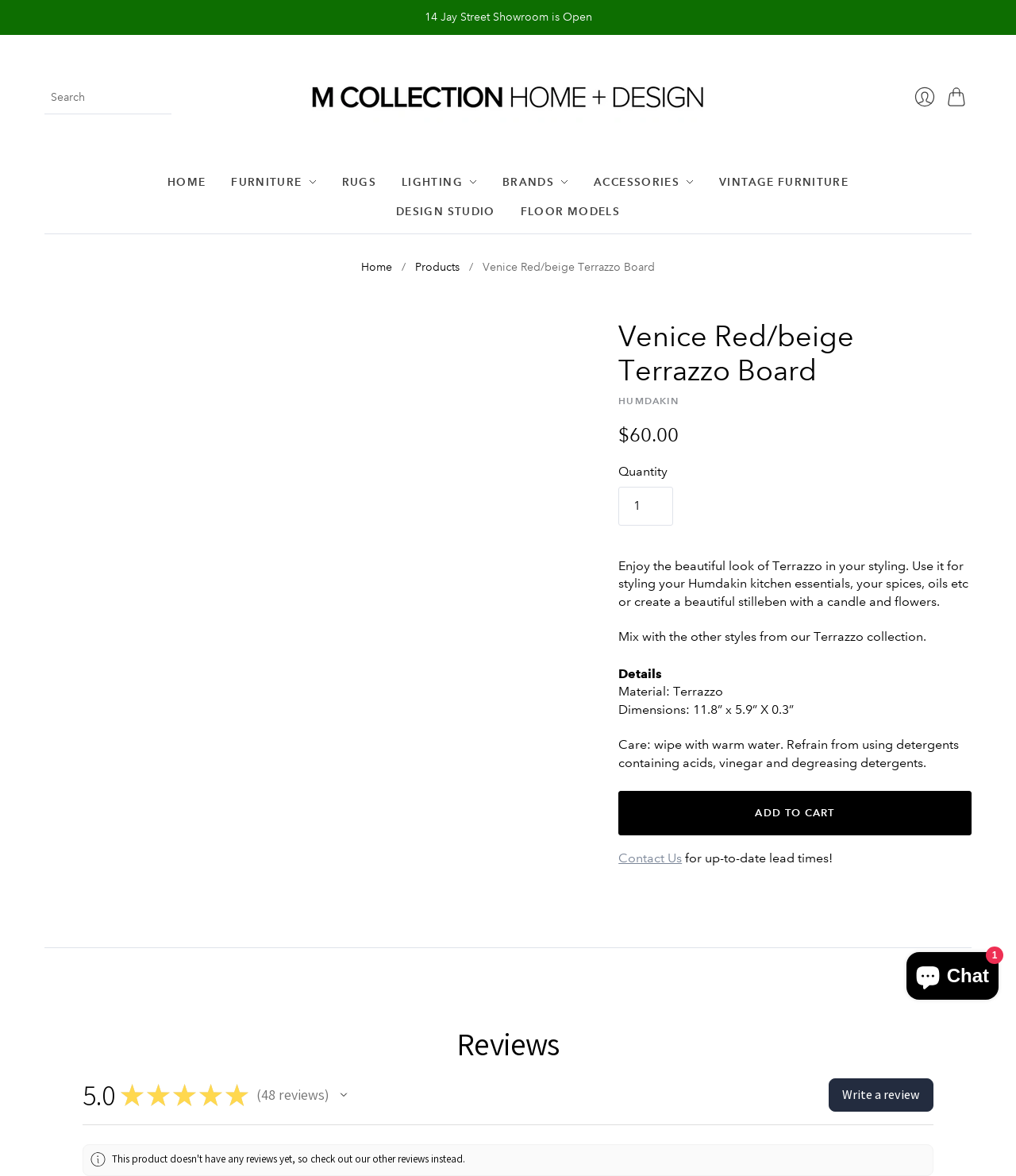What is the price of the Venice Red/beige Terrazzo Board?
Kindly give a detailed and elaborate answer to the question.

I found the answer by looking at the StaticText element with the text '$60.00' below the image of the Venice Red/beige Terrazzo Board, which indicates the price of the product.